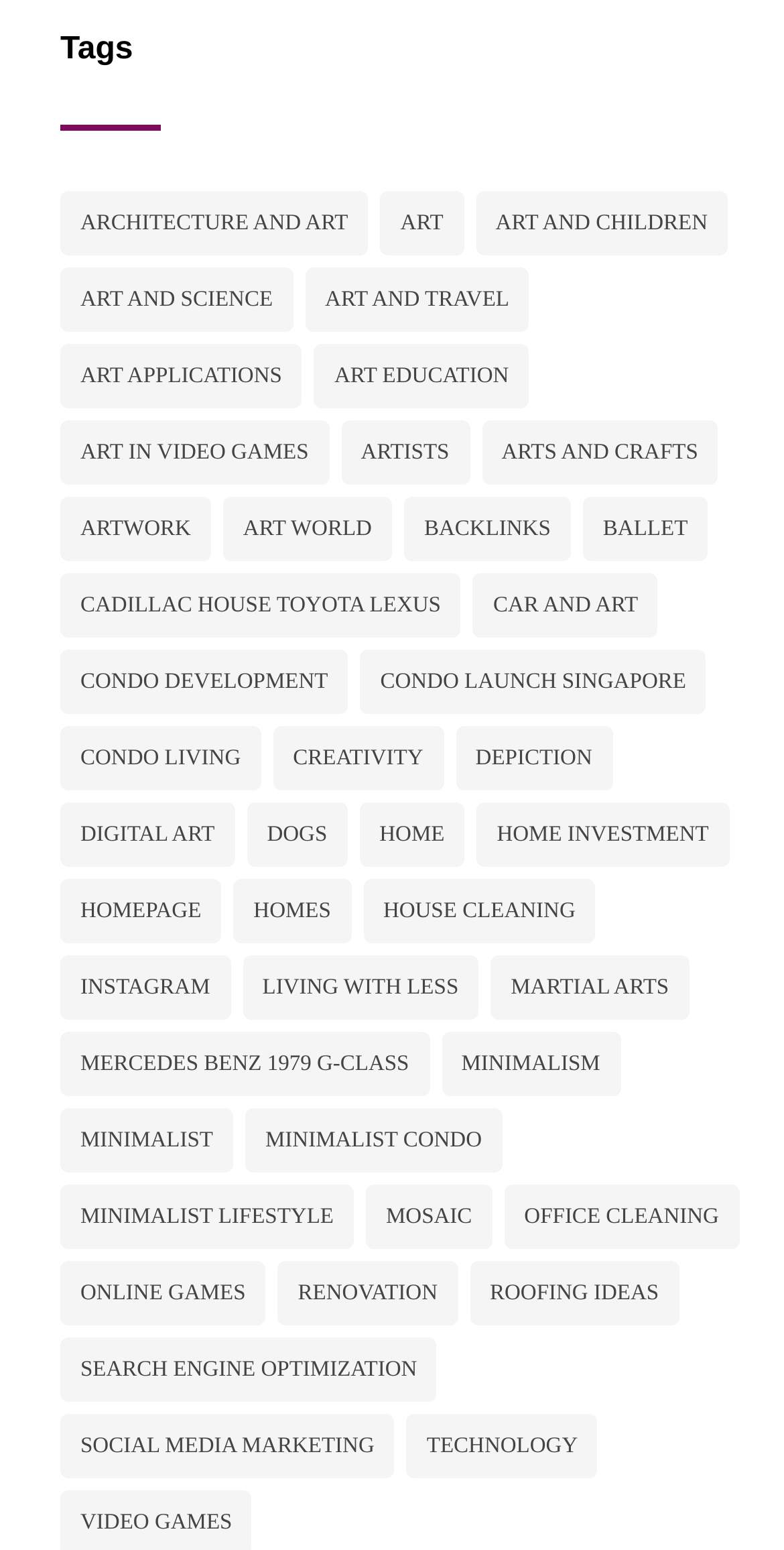Could you specify the bounding box coordinates for the clickable section to complete the following instruction: "Click the 're-enter' button"?

None